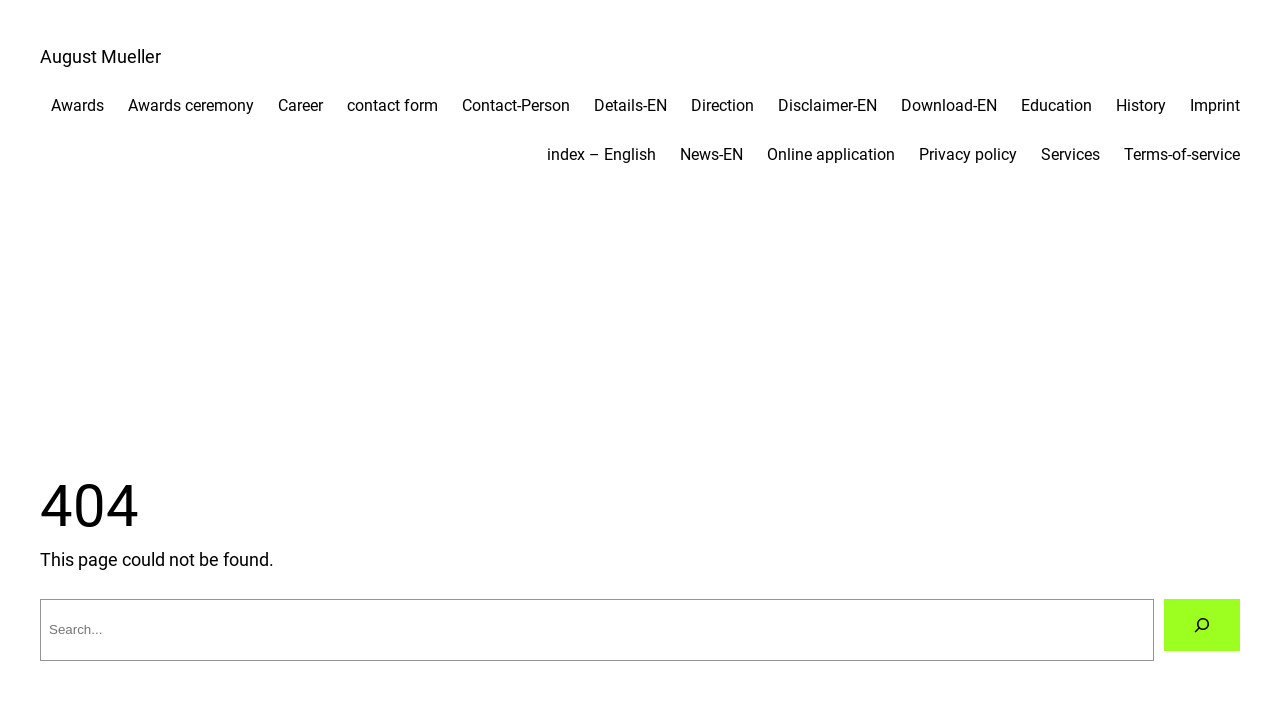Kindly respond to the following question with a single word or a brief phrase: 
What is the current page status?

Page not found